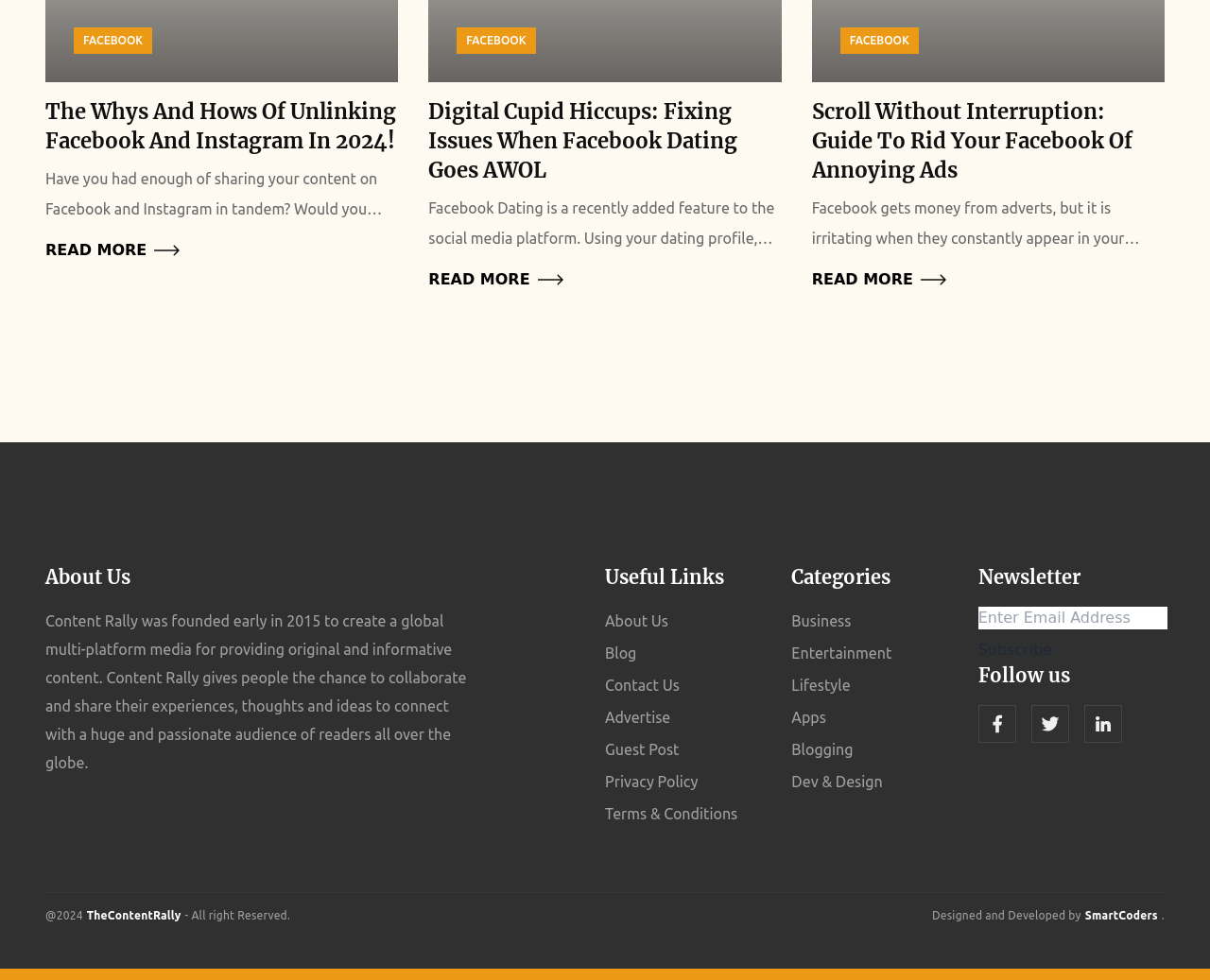Find the bounding box coordinates of the clickable area that will achieve the following instruction: "Read more about 'Digital Cupid Hiccups: Fixing Issues When Facebook Dating Goes AWOL'".

[0.354, 0.274, 0.646, 0.297]